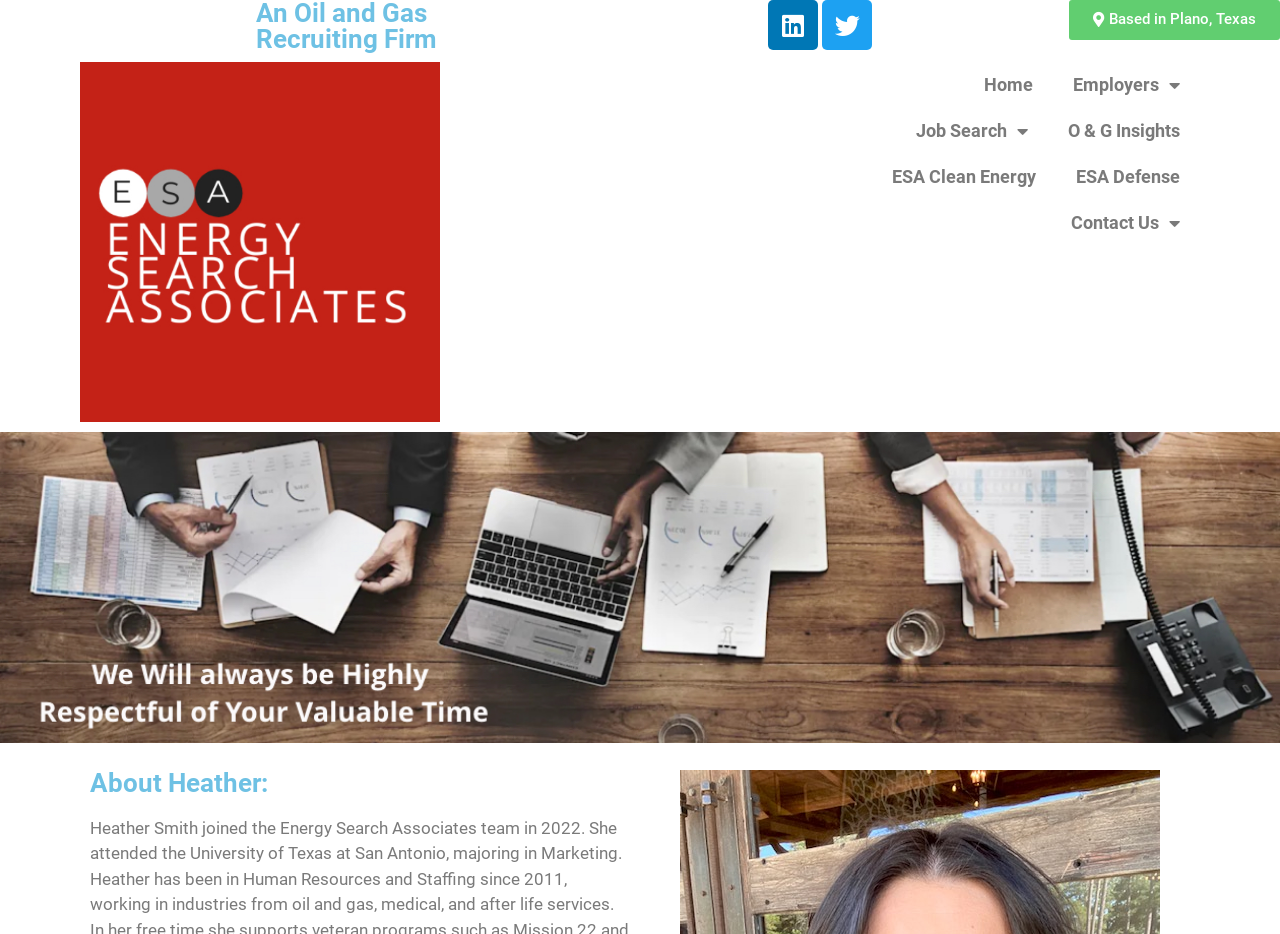Locate the bounding box coordinates of the element to click to perform the following action: 'View the Job Search menu'. The coordinates should be given as four float values between 0 and 1, in the form of [left, top, right, bottom].

[0.7, 0.116, 0.819, 0.165]